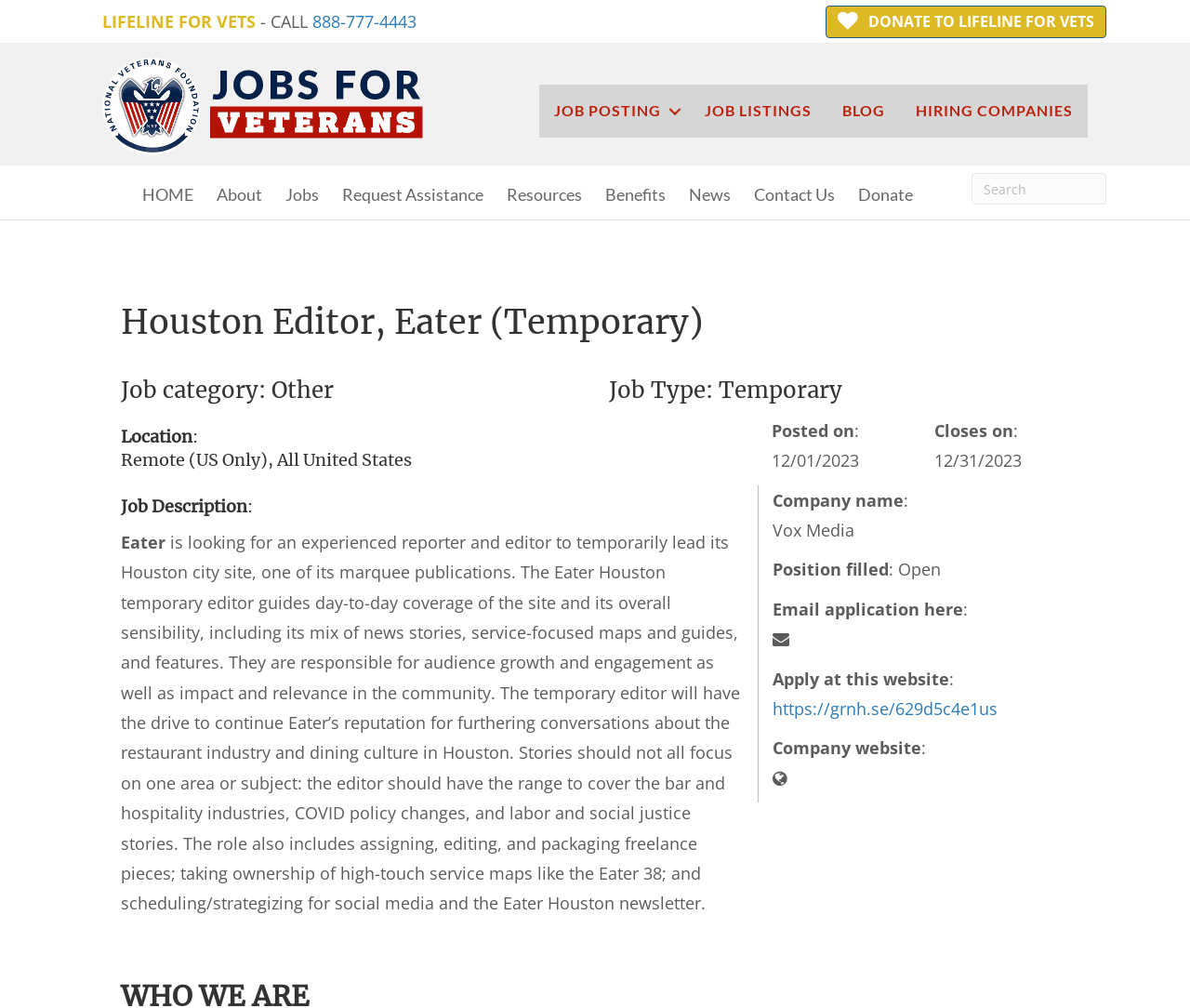Analyze the image and deliver a detailed answer to the question: What is the deadline for the Houston Editor job application?

I found the answer by looking at the text 'Closes on: 12/31/2023' which is located below the job description.